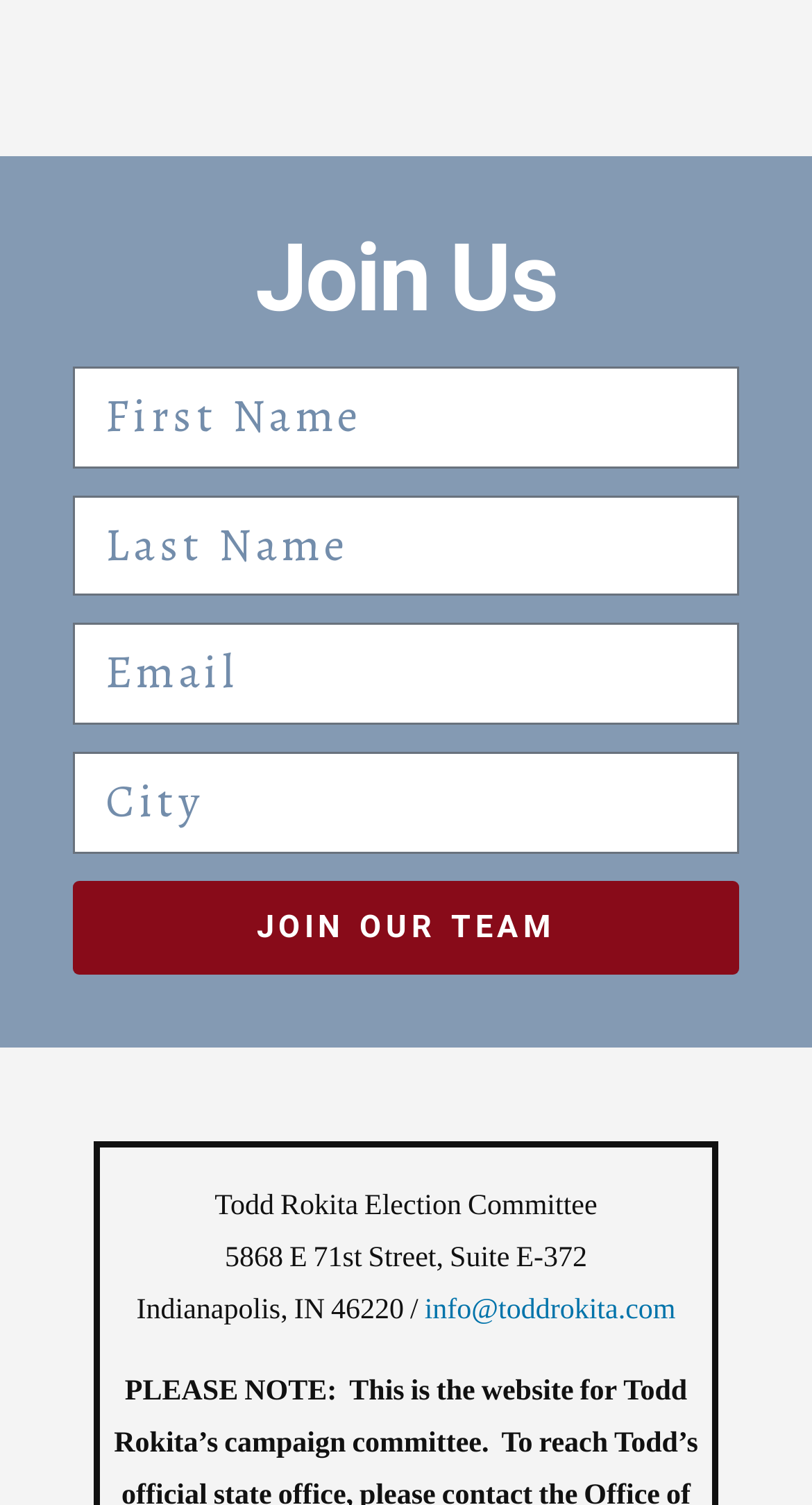What is the address of the committee?
Look at the screenshot and give a one-word or phrase answer.

5868 E 71st Street, Suite E-372